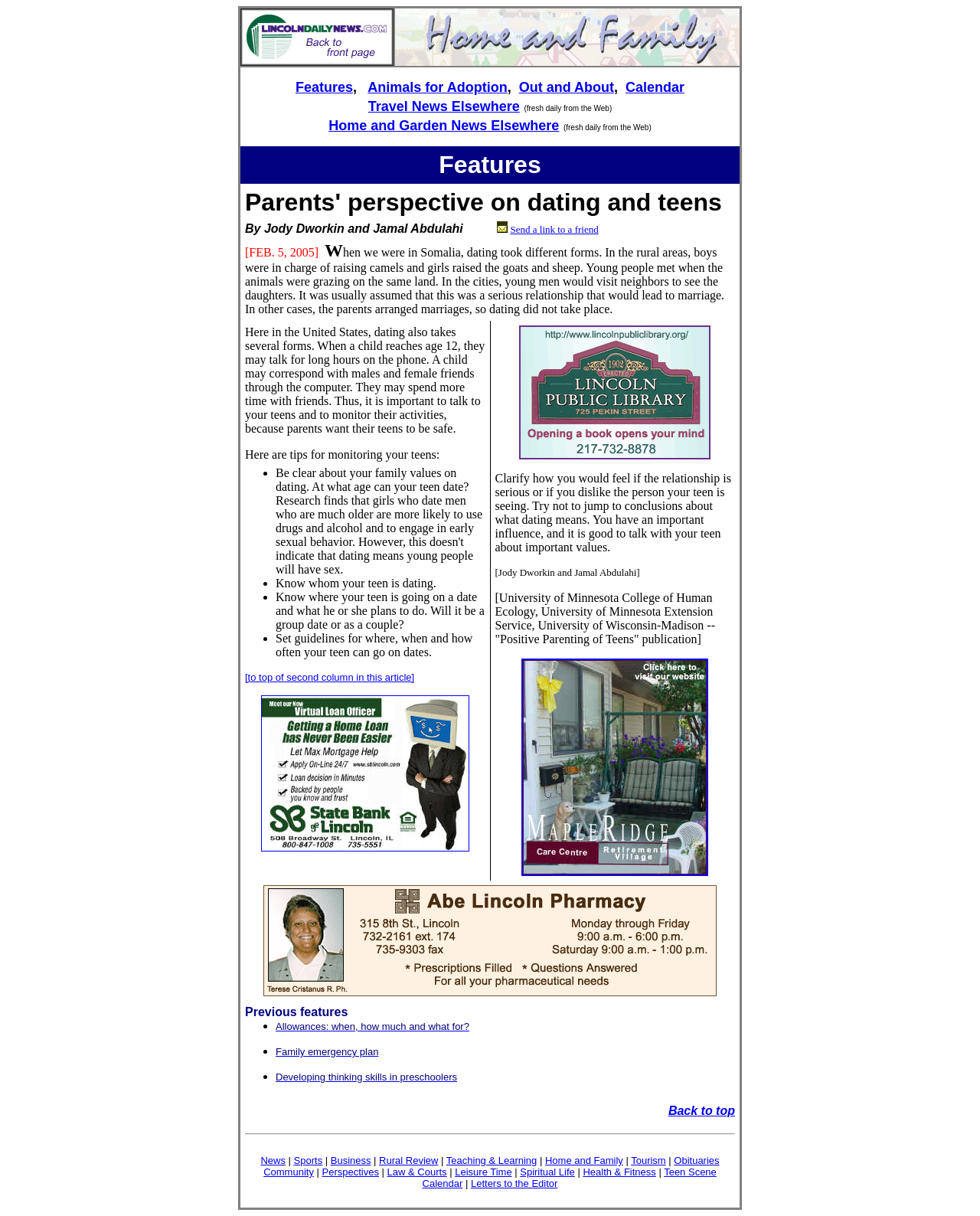Specify the bounding box coordinates of the area to click in order to execute this command: 'Read about features'. The coordinates should consist of four float numbers ranging from 0 to 1, and should be formatted as [left, top, right, bottom].

[0.245, 0.055, 0.755, 0.12]